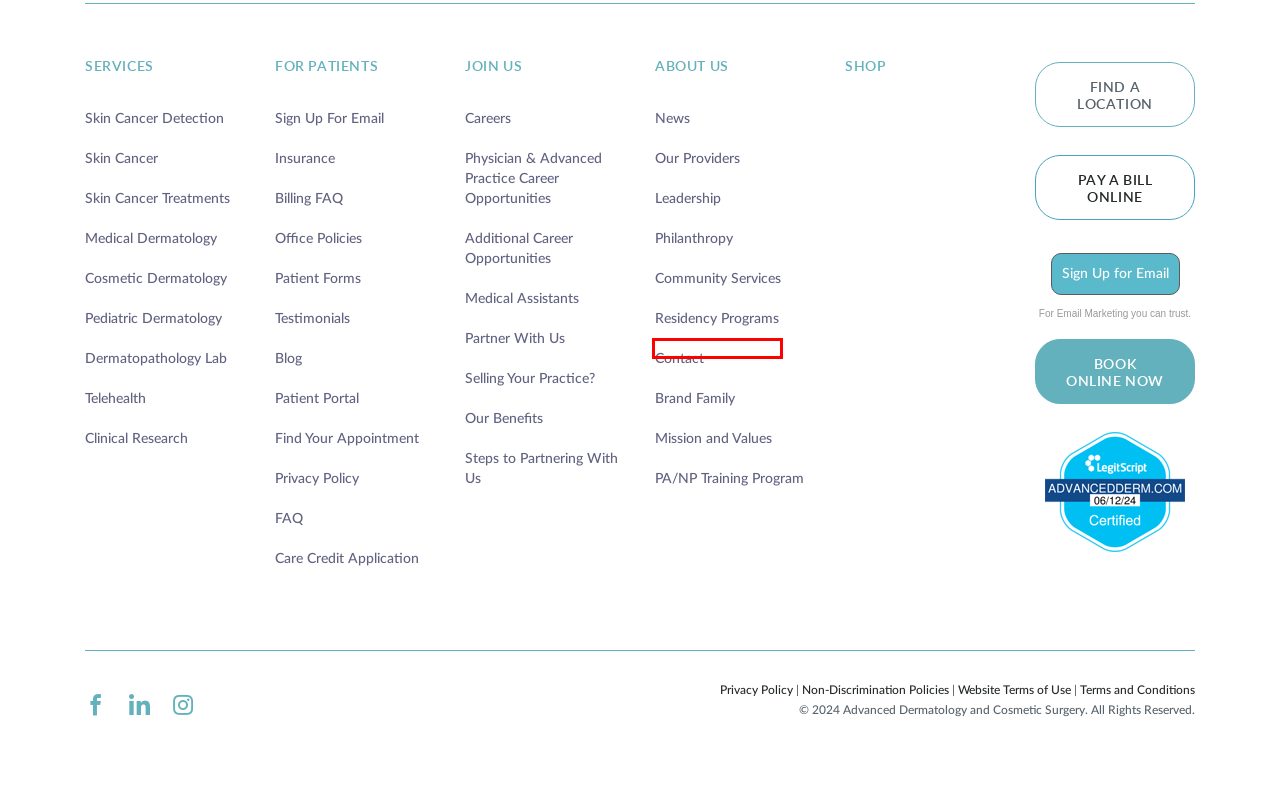You have a screenshot of a webpage, and a red bounding box highlights an element. Select the webpage description that best fits the new page after clicking the element within the bounding box. Options are:
A. Advanced Dermatology and Cosmetic Surgery Online Store
B. Error
C. KCU-GME Consortium/ADCS Orlando Program
D. Job Search - Career Portal
E. Advanced Dermatology and Cosmetic Surgery : Sign Up to Stay in Touch
F. Website Certification Status | LegitScript
G. Book Online Today | Advanced Dermatology
H. View and Pay Bill

C